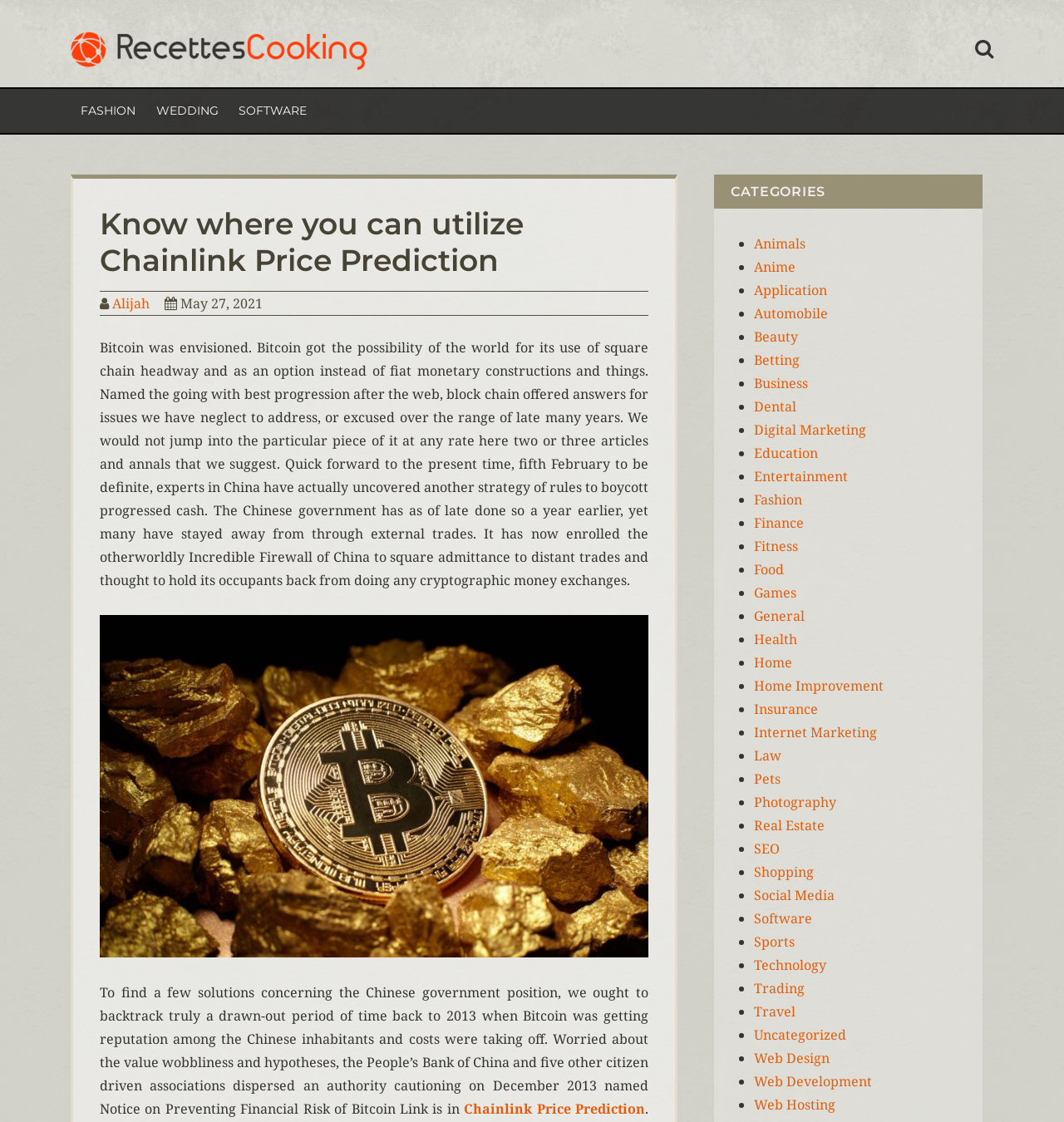Predict the bounding box coordinates of the area that should be clicked to accomplish the following instruction: "Click on the 'Chainlink Price Prediction' link". The bounding box coordinates should consist of four float numbers between 0 and 1, i.e., [left, top, right, bottom].

[0.436, 0.98, 0.606, 0.997]